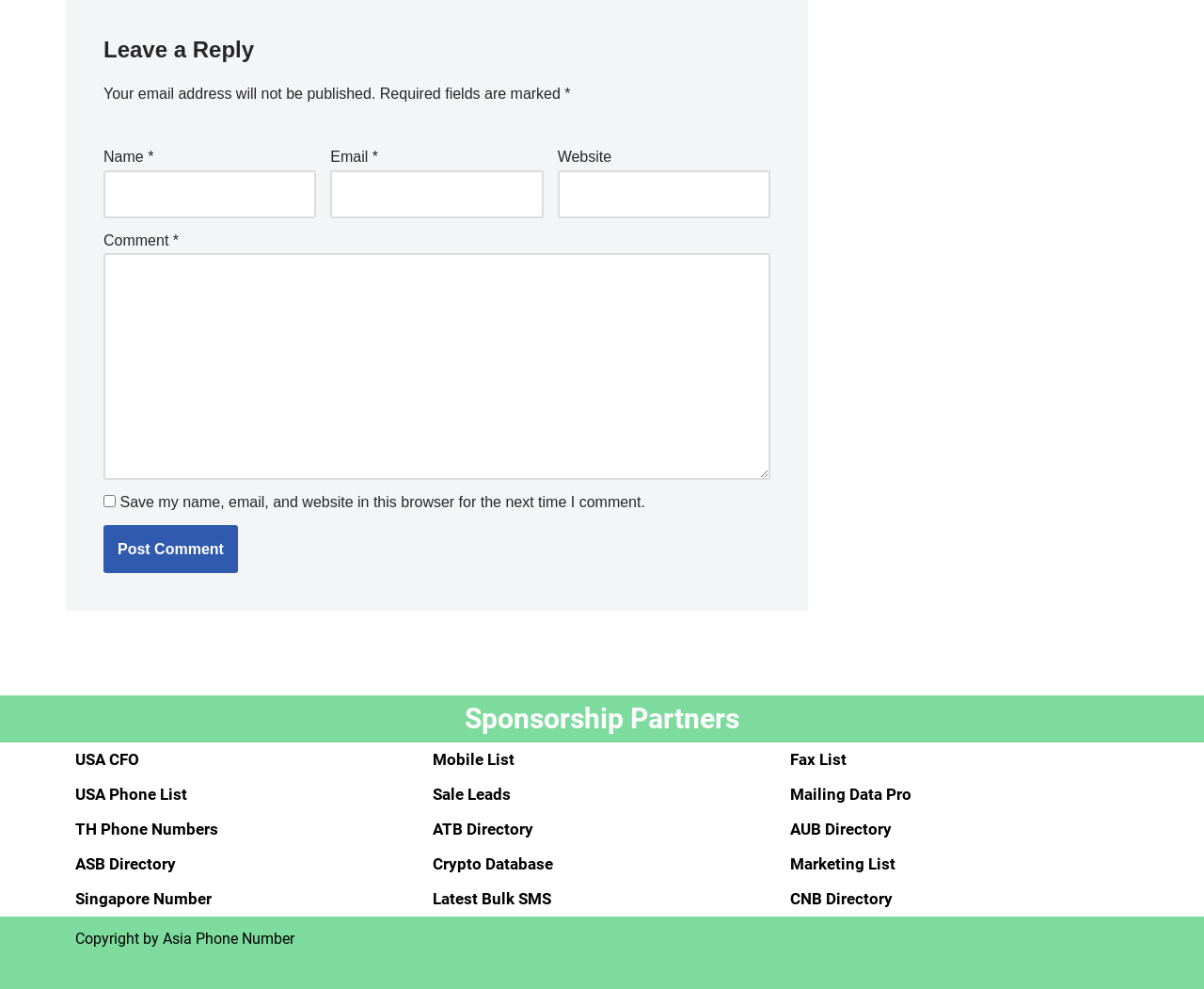Determine the bounding box coordinates of the element that should be clicked to execute the following command: "Click Online Benefits".

None